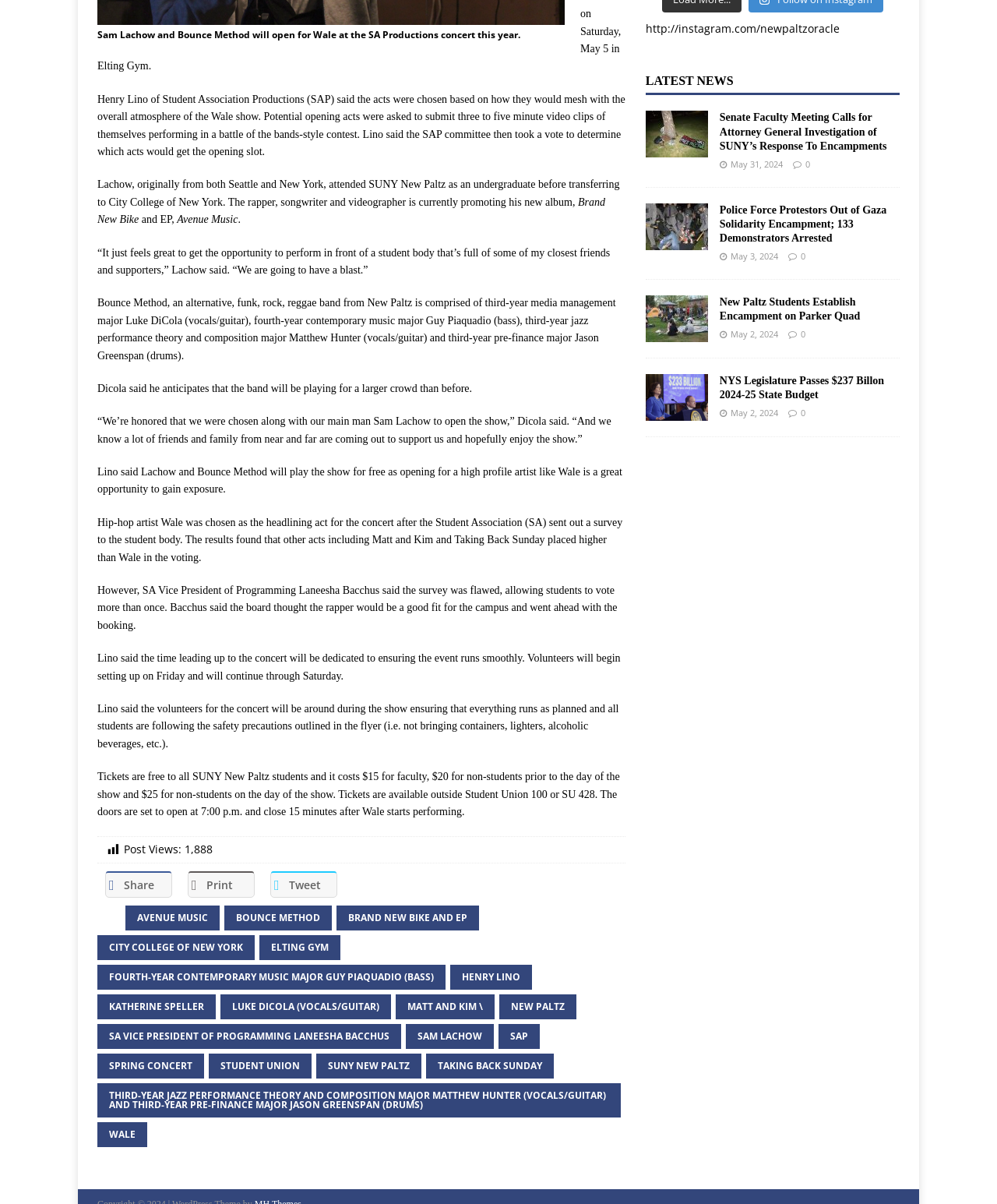Who is the Vice President of Programming at SA?
From the screenshot, supply a one-word or short-phrase answer.

Laneesha Bacchus